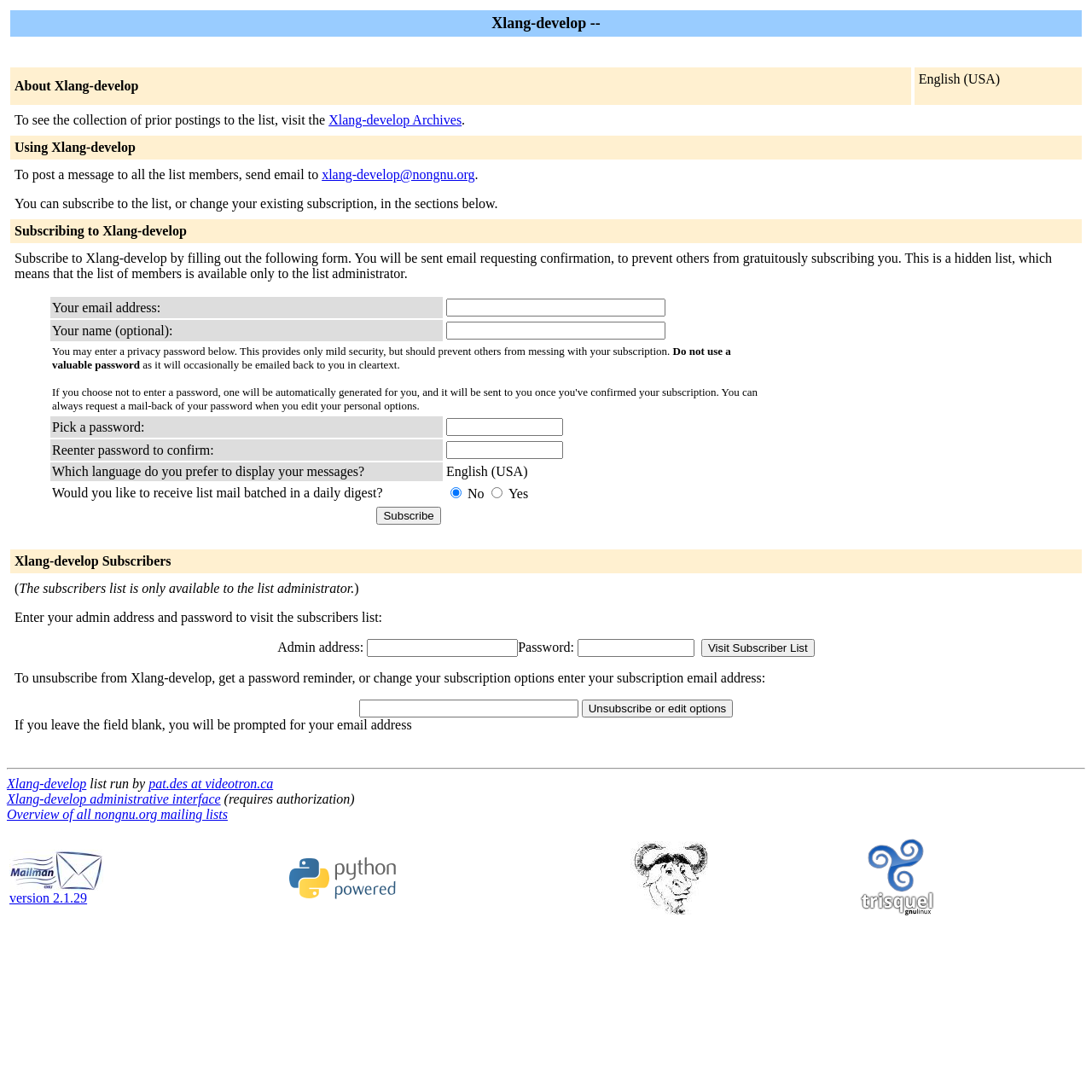Answer the question using only one word or a concise phrase: Who runs the Xlang-develop mailing list?

pat.des at videotron.ca